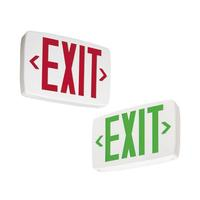What is the purpose of the dual-color approach?
Please give a detailed and thorough answer to the question, covering all relevant points.

The caption suggests that the dual-color approach may indicate different statuses or operational modes, ensuring clear direction for individuals during emergencies, implying that the purpose is to provide distinct information.